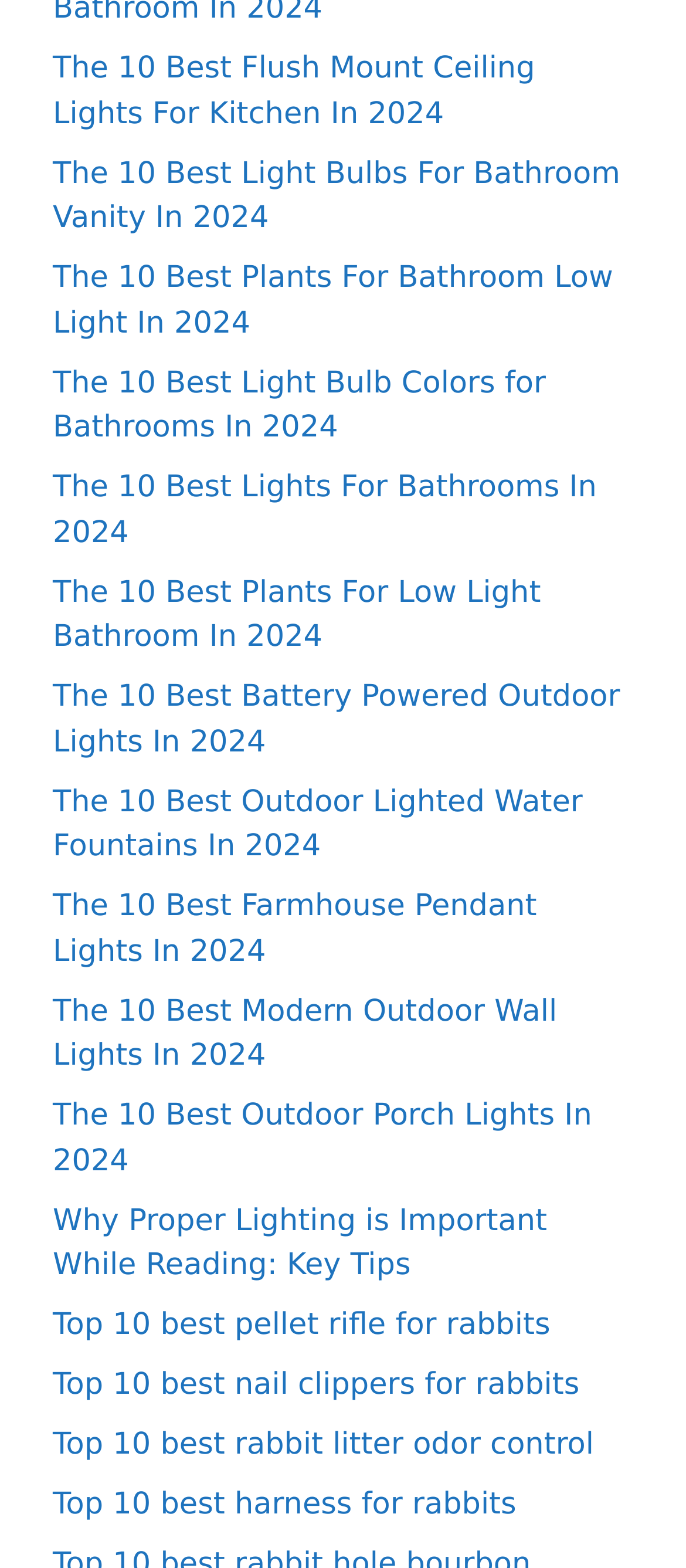Respond to the following question with a brief word or phrase:
How many links are related to bathroom lighting?

5